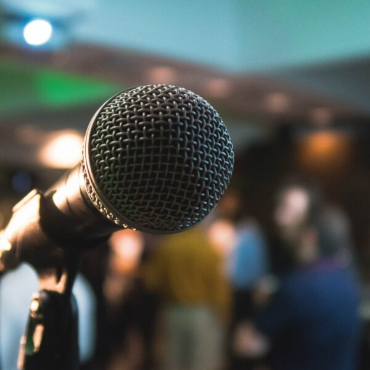What is the microphone's head made of?
Provide a detailed answer to the question using information from the image.

The microphone is positioned prominently in the foreground, and its head is made of textured mesh, which is clearly visible in the close-up view of the image.